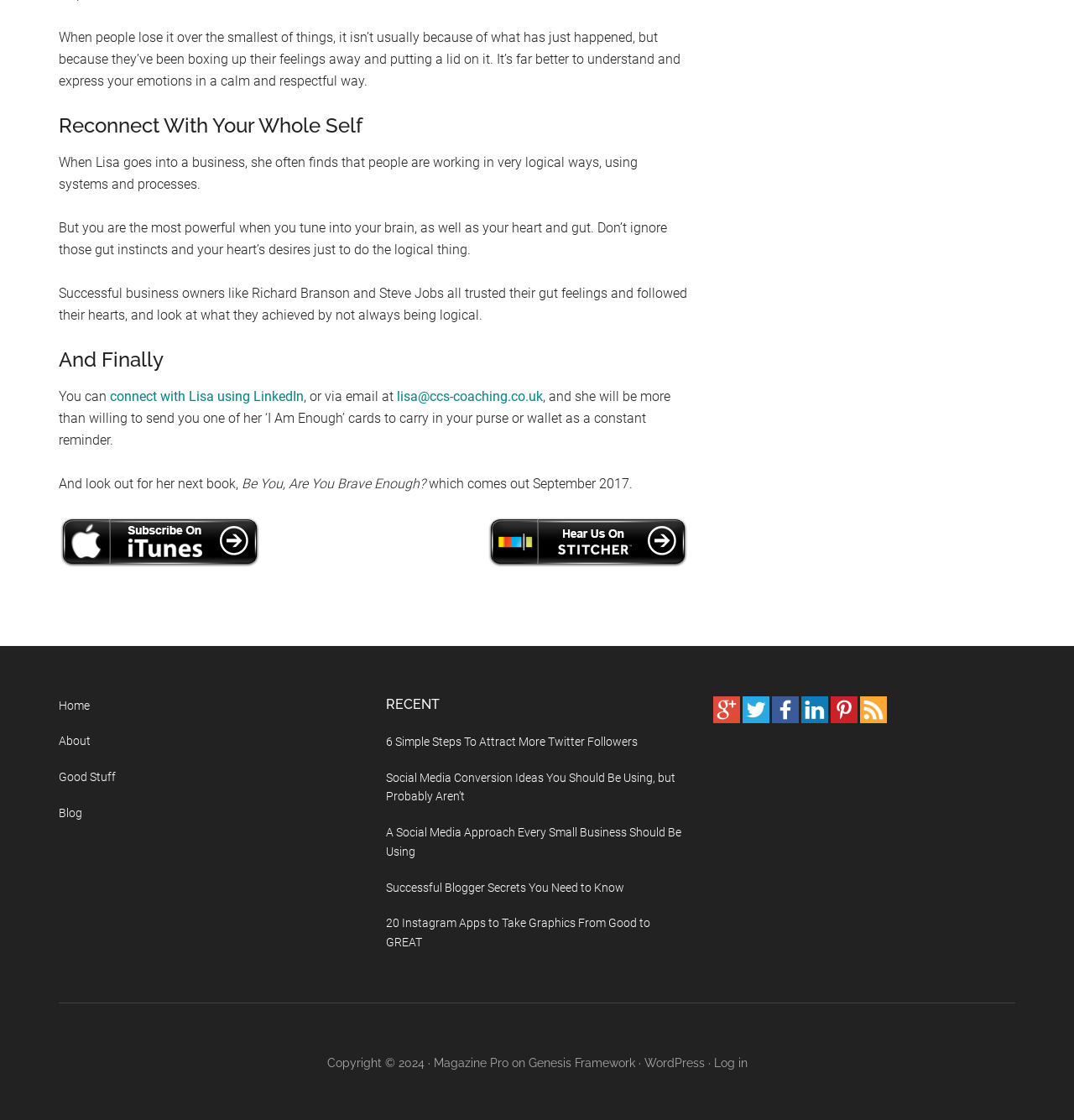Highlight the bounding box coordinates of the element that should be clicked to carry out the following instruction: "check recent posts". The coordinates must be given as four float numbers ranging from 0 to 1, i.e., [left, top, right, bottom].

[0.359, 0.621, 0.641, 0.636]